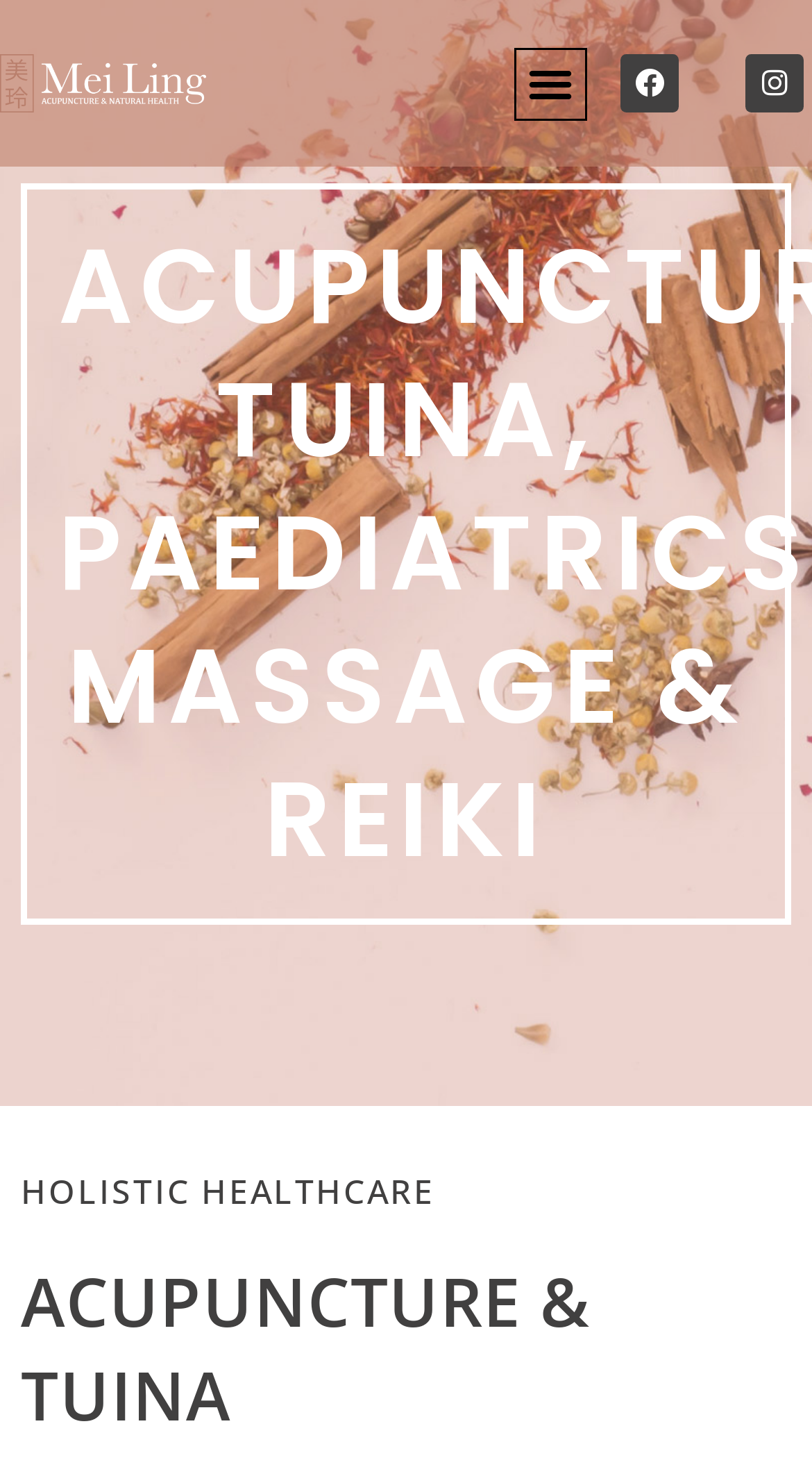Locate and extract the headline of this webpage.

ACUPUNCTURE, TUINA, PAEDIATRICS,
MASSAGE & REIKI